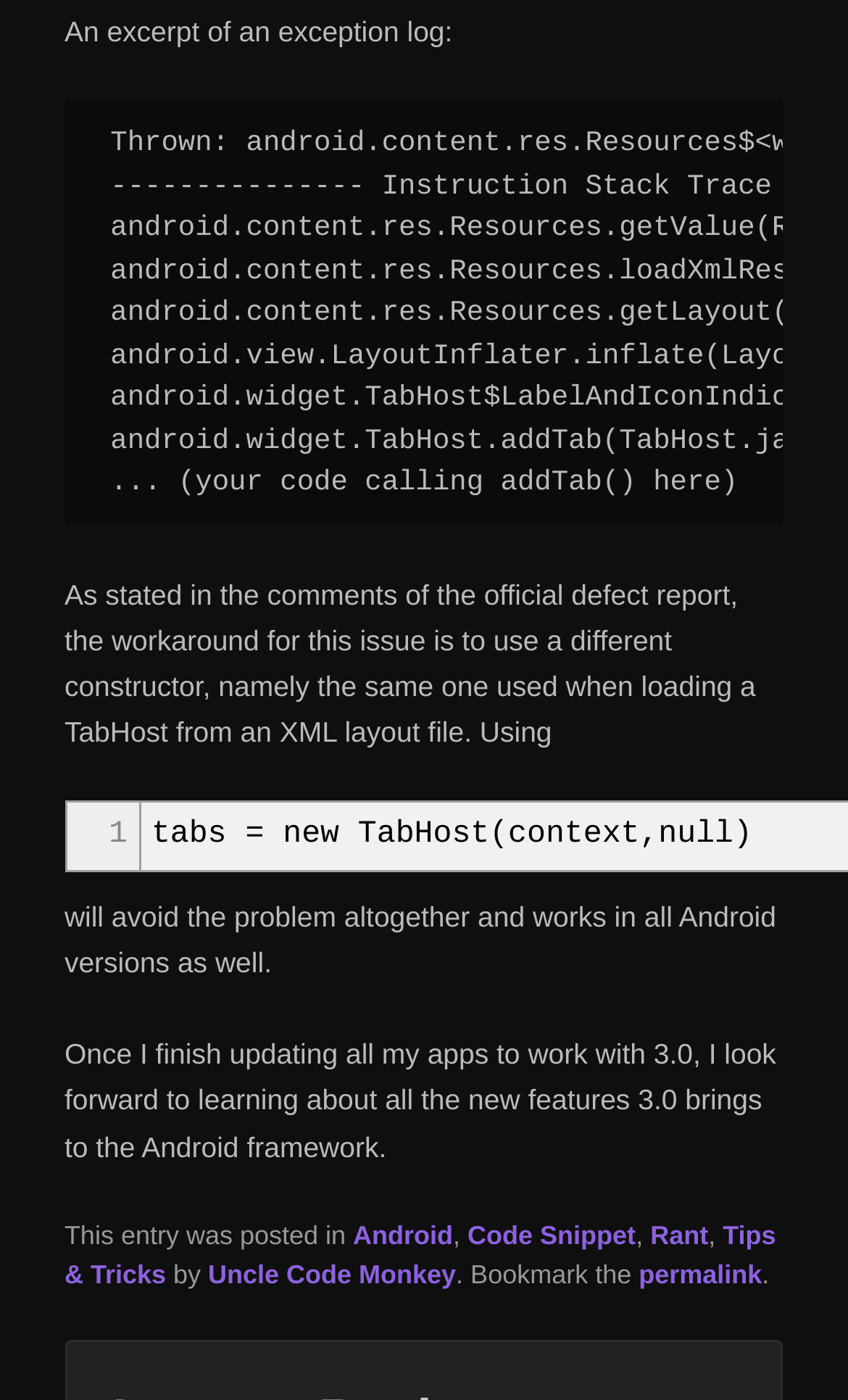Can you give a comprehensive explanation to the question given the content of the image?
How many links are in the footer?

In the footer section, there are 5 links: 'Android', 'Code Snippet', 'Rant', 'Tips & Tricks', and 'permalink'.